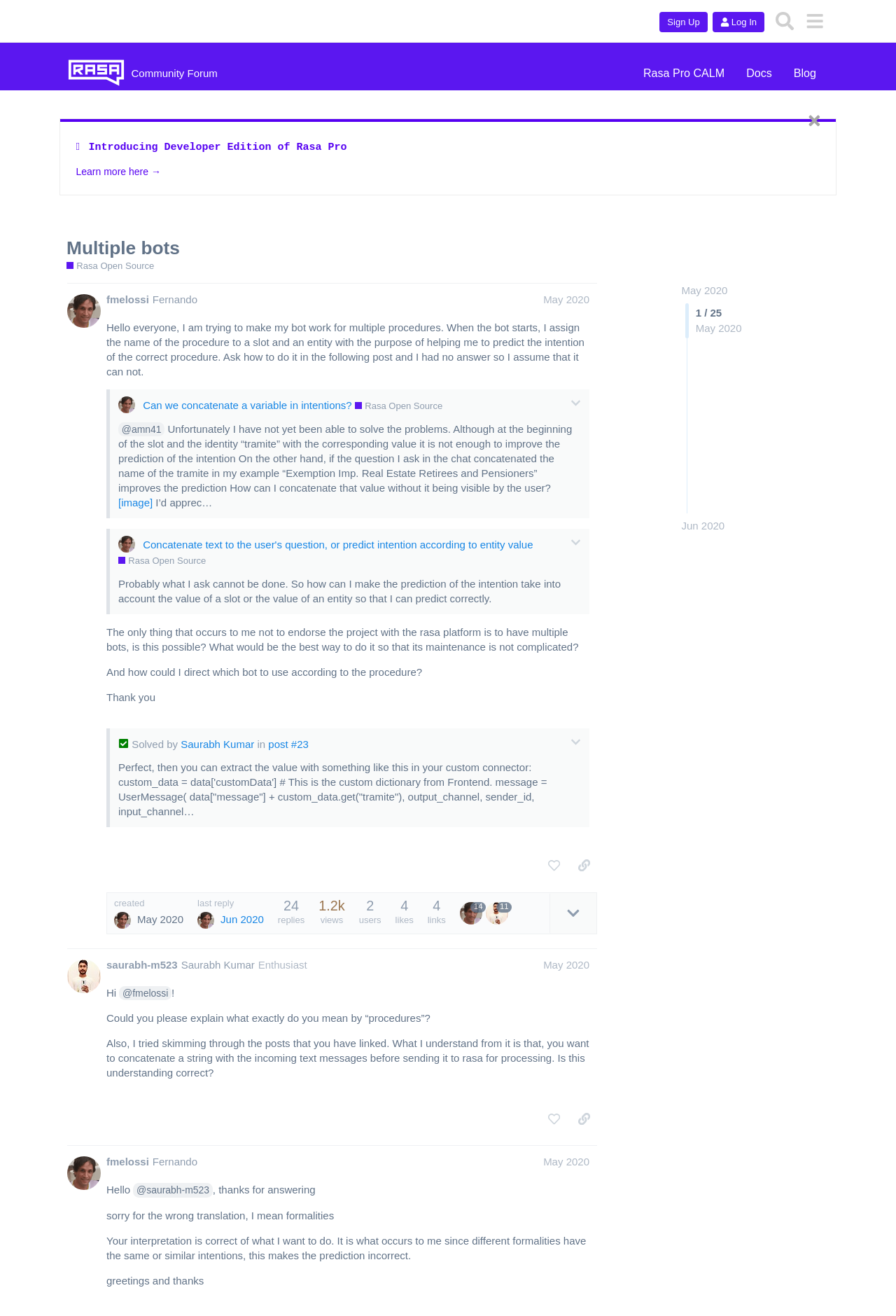What is the date of the last reply?
Refer to the image and respond with a one-word or short-phrase answer.

Jun 16, 2020